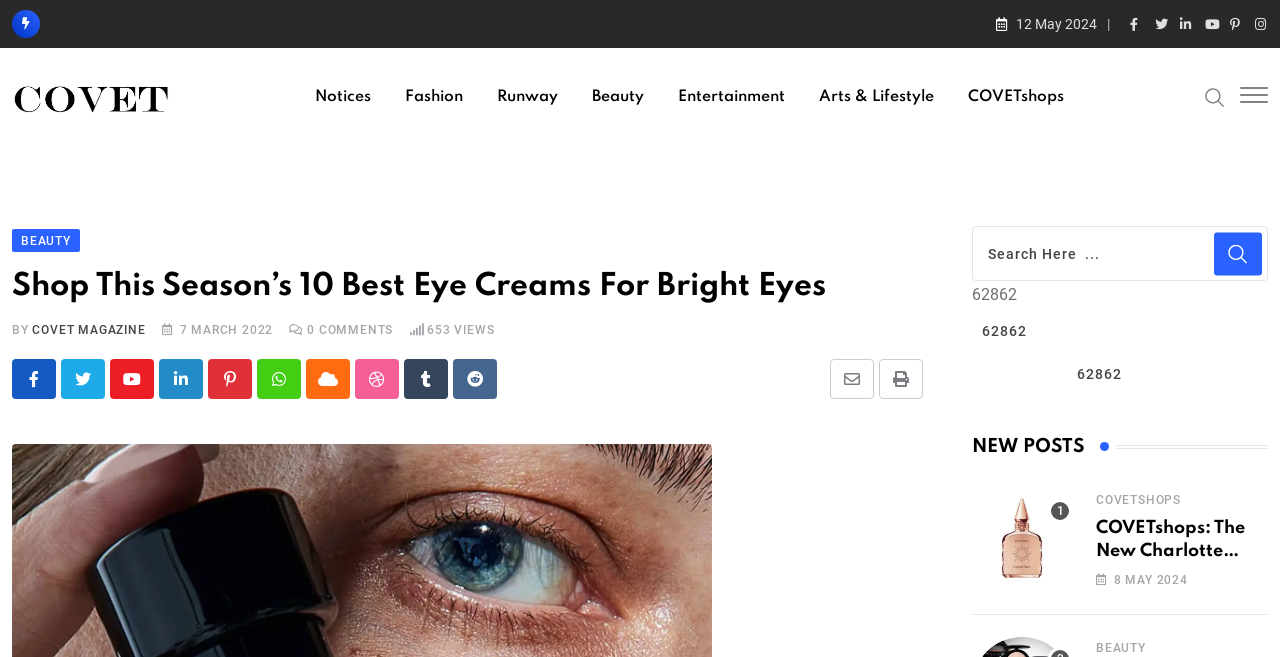Identify the coordinates of the bounding box for the element that must be clicked to accomplish the instruction: "Search for something".

[0.759, 0.344, 0.991, 0.47]